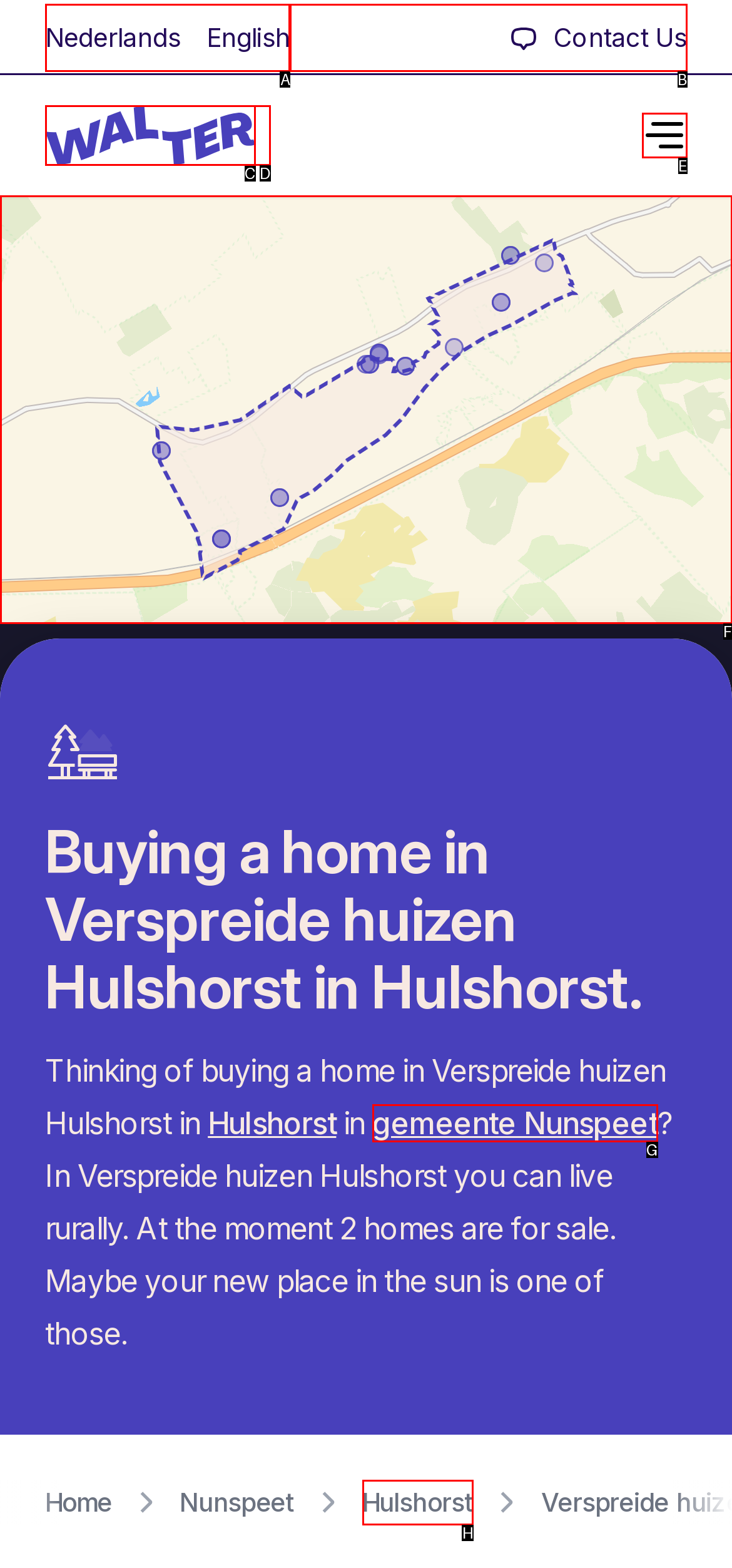From the description: Contact Us Log In, identify the option that best matches and reply with the letter of that option directly.

B